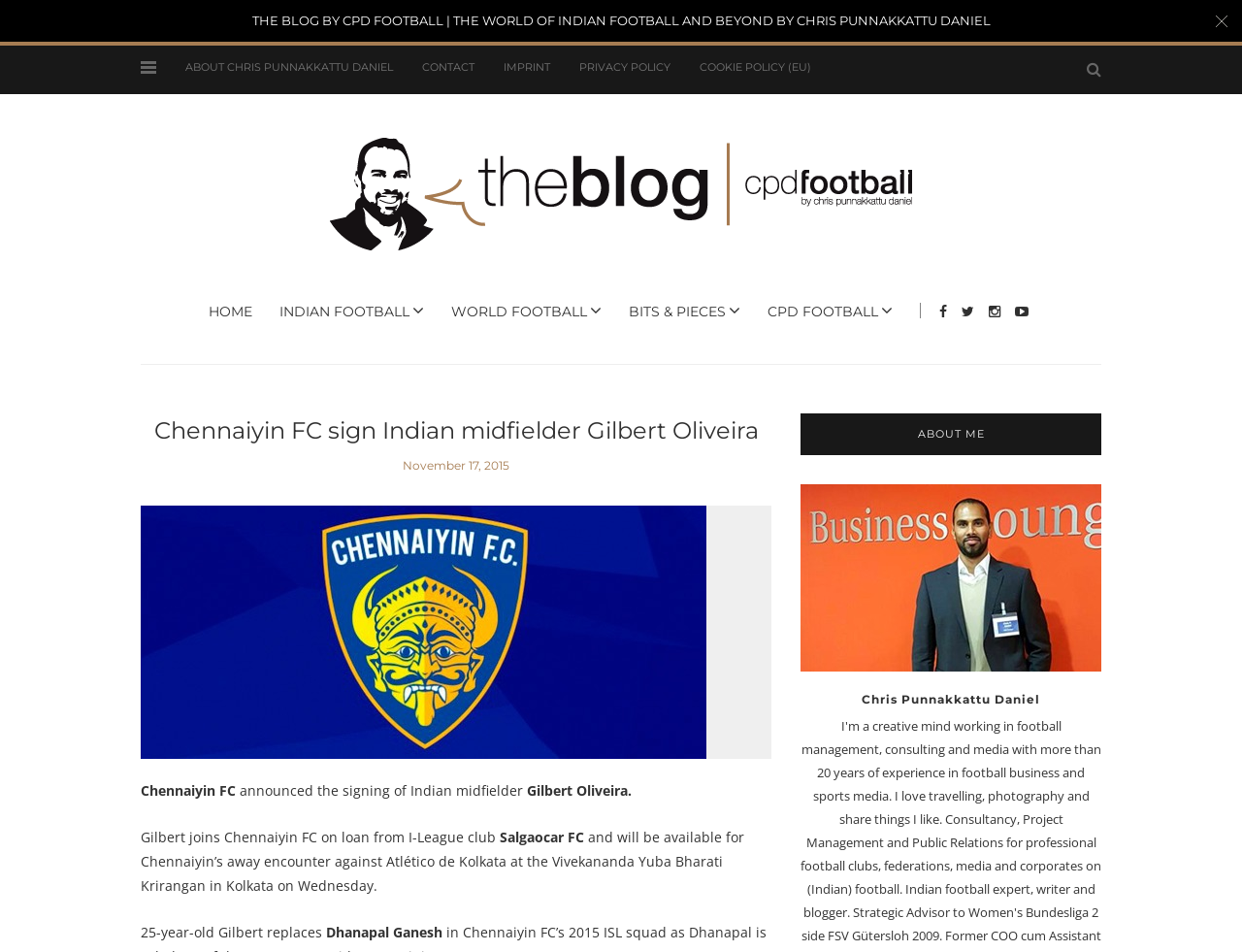Please answer the following question using a single word or phrase: 
What is the position of Gilbert Oliveira in the football team?

Midfielder